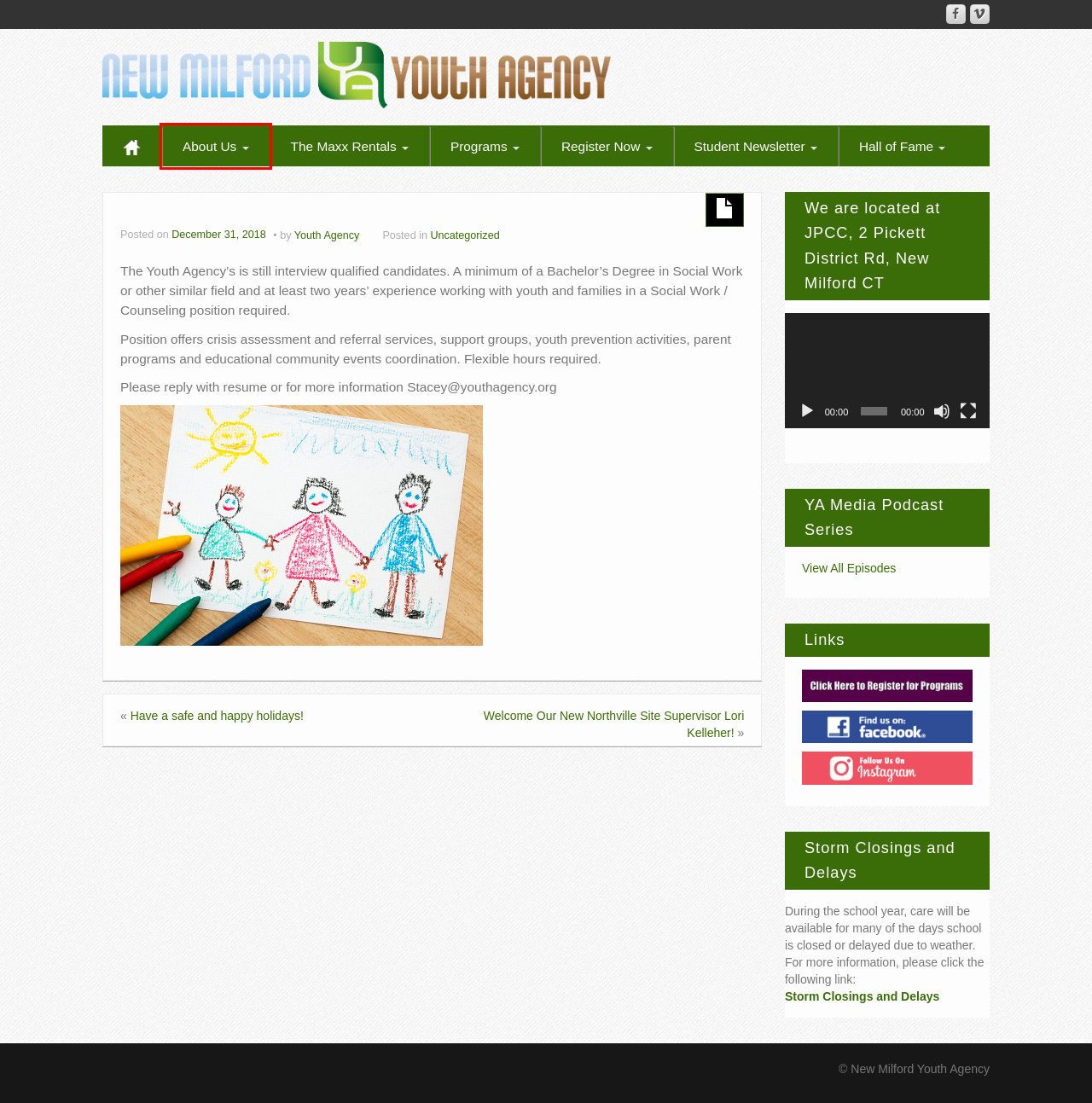A screenshot of a webpage is given, marked with a red bounding box around a UI element. Please select the most appropriate webpage description that fits the new page after clicking the highlighted element. Here are the candidates:
A. Have a safe and happy holidays! – New Milford Youth Agency
B. Welcome Our New Northville Site Supervisor Lori Kelleher! – New Milford Youth Agency
C. New Milford Youth Agency
D. Uncategorized – New Milford Youth Agency
E. Storm Closings and Delays – New Milford Youth Agency
F. The Maxx Information and Rental Forms – New Milford Youth Agency
G. Podcasts – New Milford Youth Agency
H. Welcome to the Youth Agency – New Milford Youth Agency

H